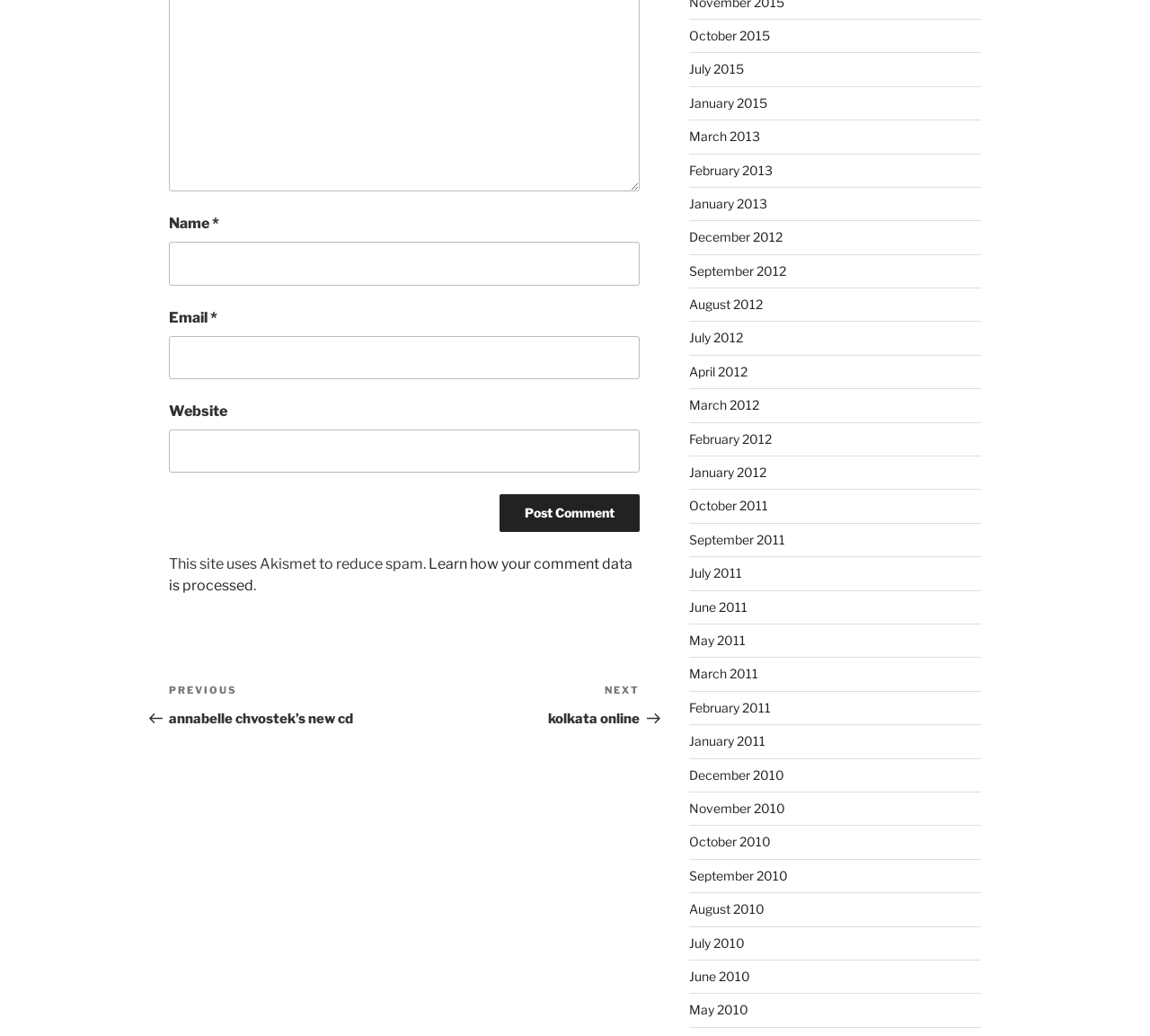Specify the bounding box coordinates of the area to click in order to follow the given instruction: "Visit the previous post."

[0.147, 0.66, 0.352, 0.702]